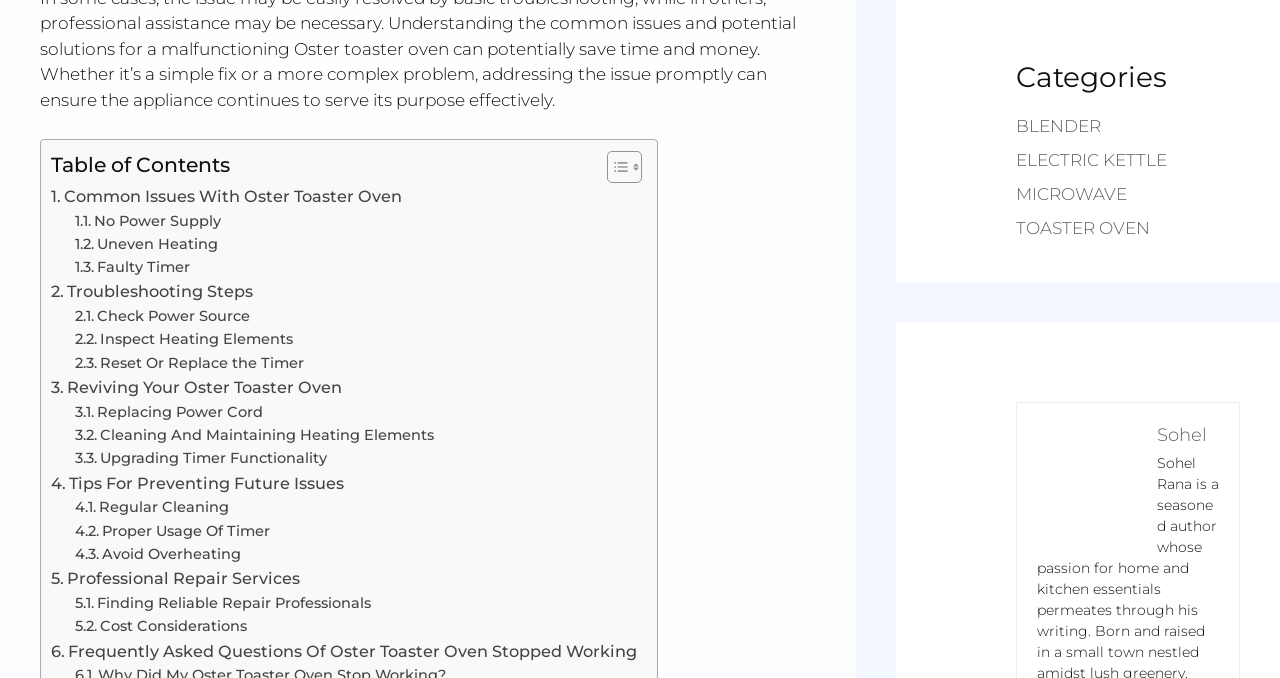Could you provide the bounding box coordinates for the portion of the screen to click to complete this instruction: "Check Power Source"?

[0.059, 0.45, 0.195, 0.484]